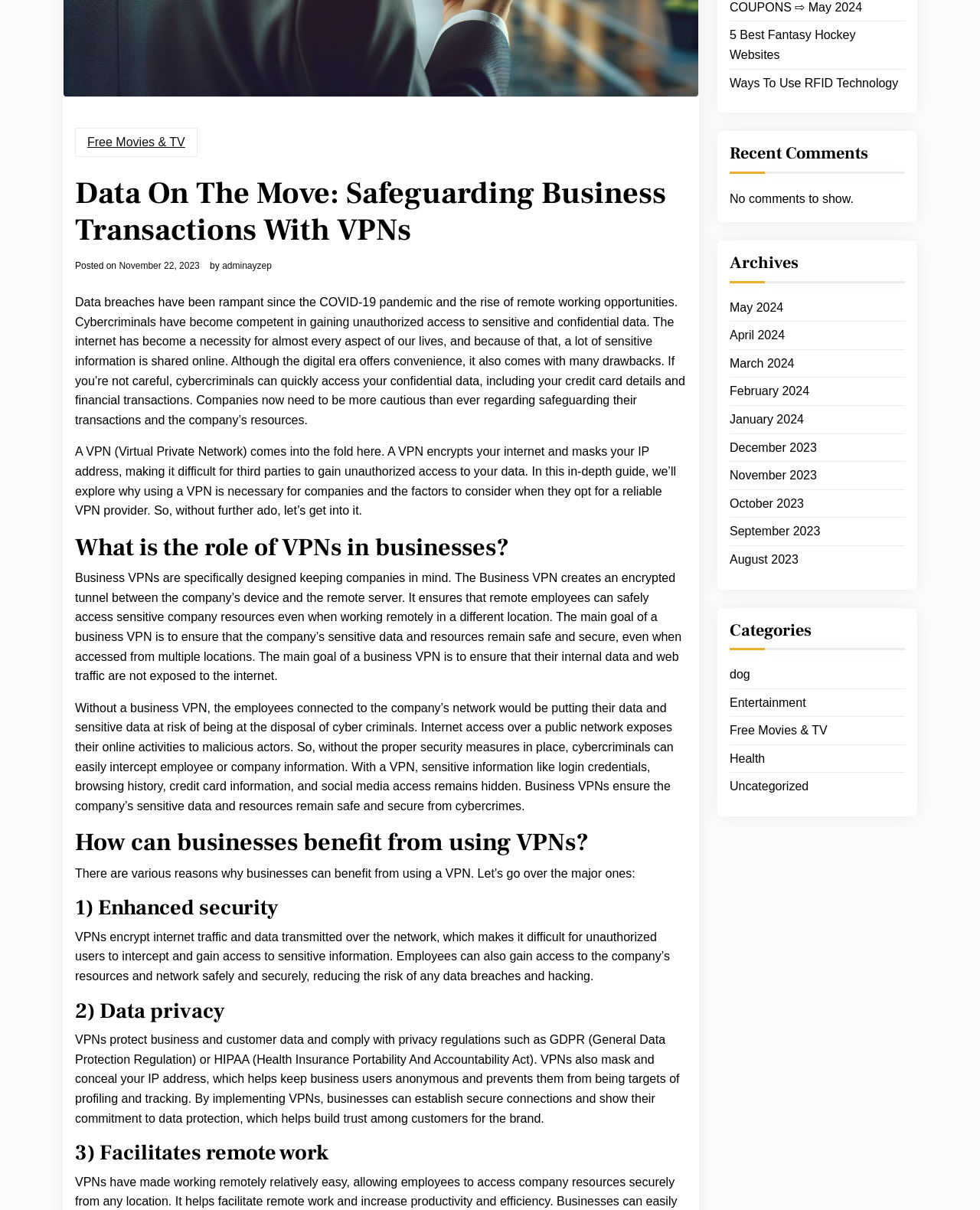Identify the bounding box coordinates for the UI element described as: "name="phone" placeholder="Phone Number"".

None